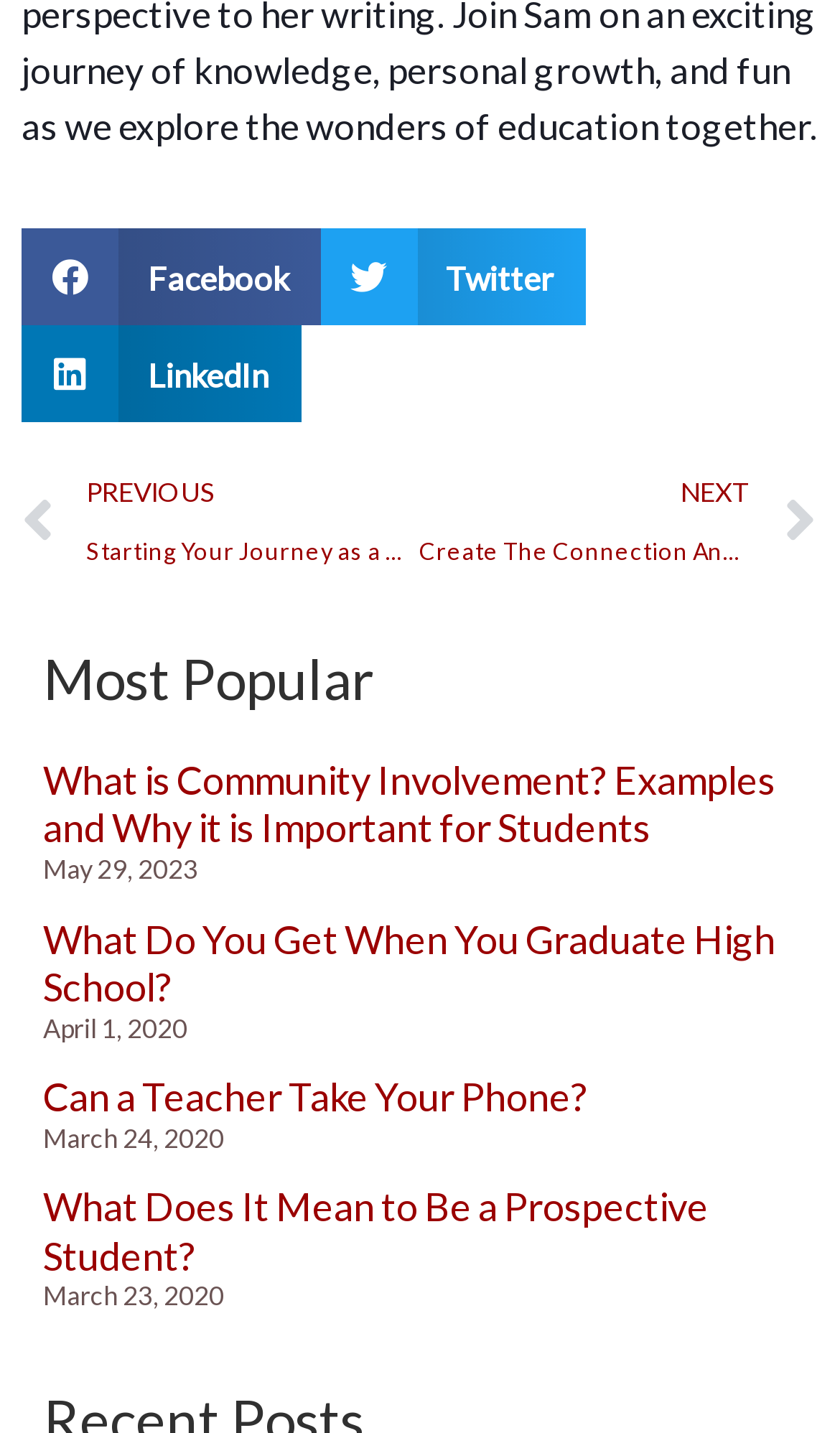Find the bounding box coordinates of the area that needs to be clicked in order to achieve the following instruction: "Share on Facebook". The coordinates should be specified as four float numbers between 0 and 1, i.e., [left, top, right, bottom].

[0.026, 0.16, 0.381, 0.227]